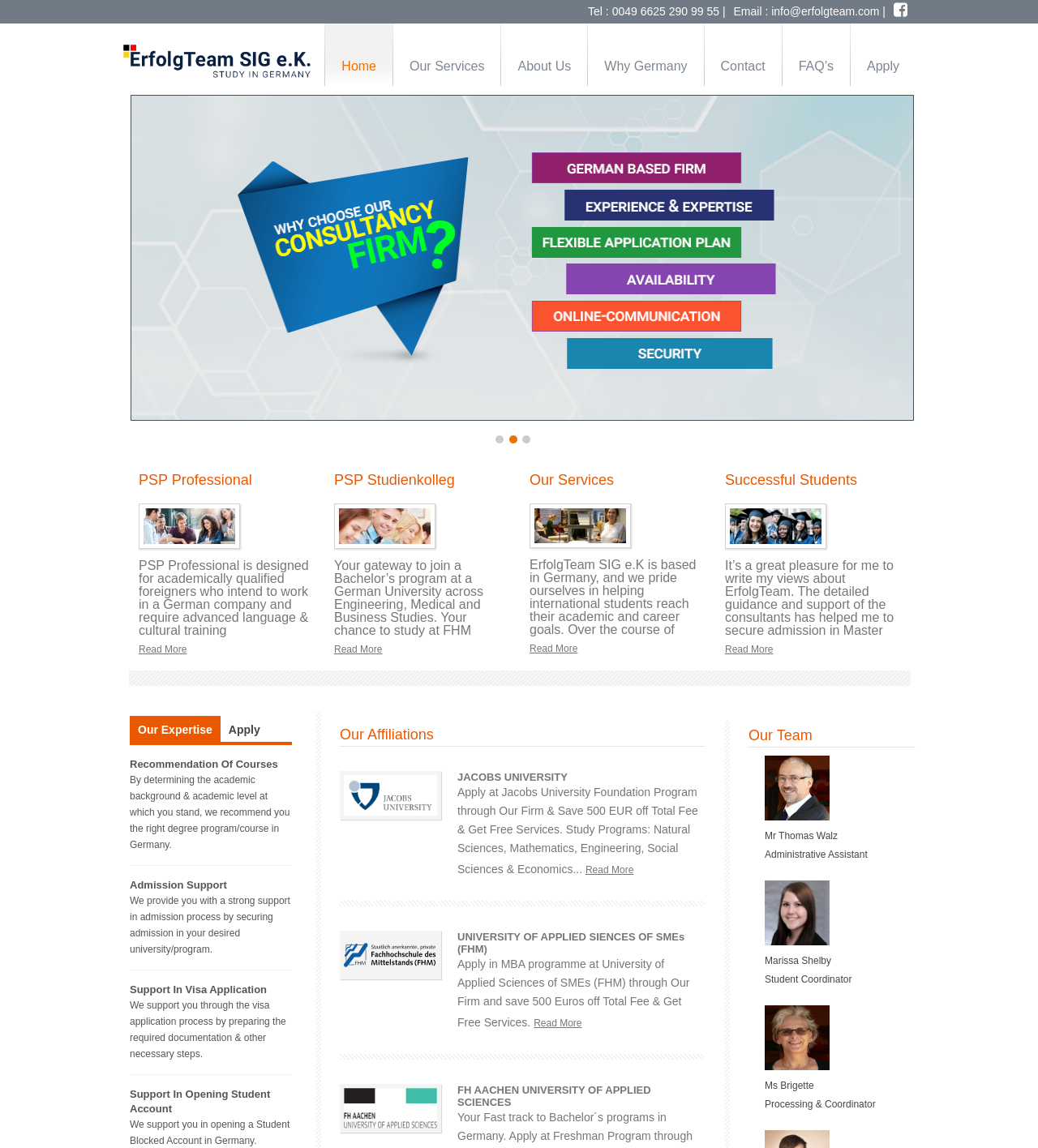Point out the bounding box coordinates of the section to click in order to follow this instruction: "Click on the 'Home' link".

[0.314, 0.02, 0.378, 0.075]